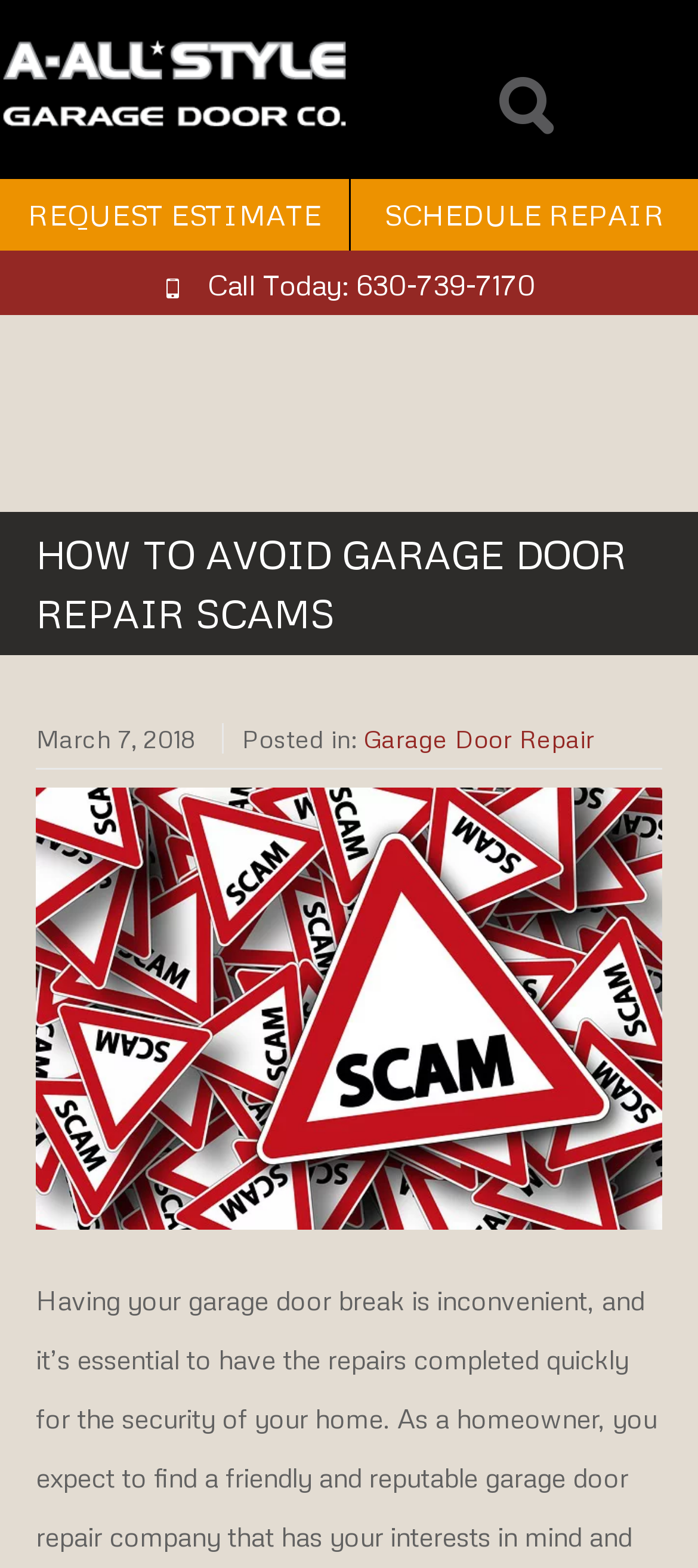Give a concise answer using one word or a phrase to the following question:
What is the date of the article?

March 7, 2018